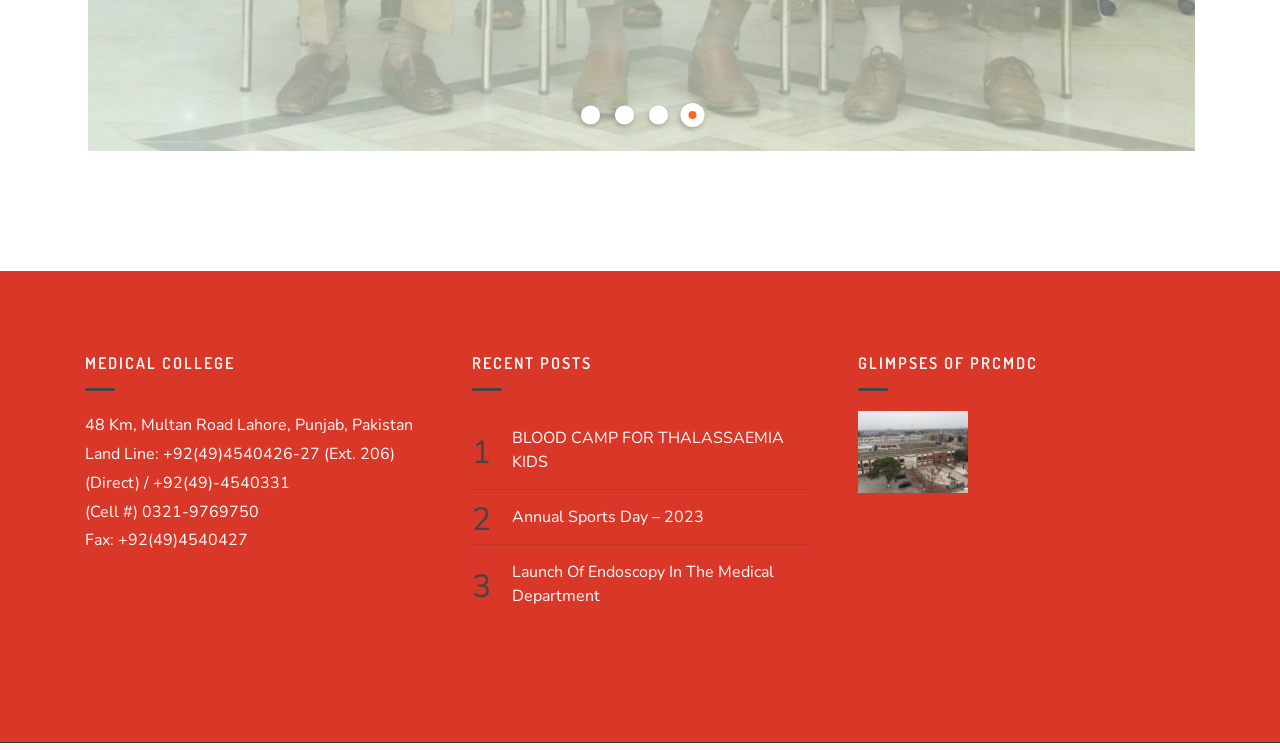Show the bounding box coordinates of the region that should be clicked to follow the instruction: "View students hostel image."

[0.848, 0.758, 0.934, 0.787]